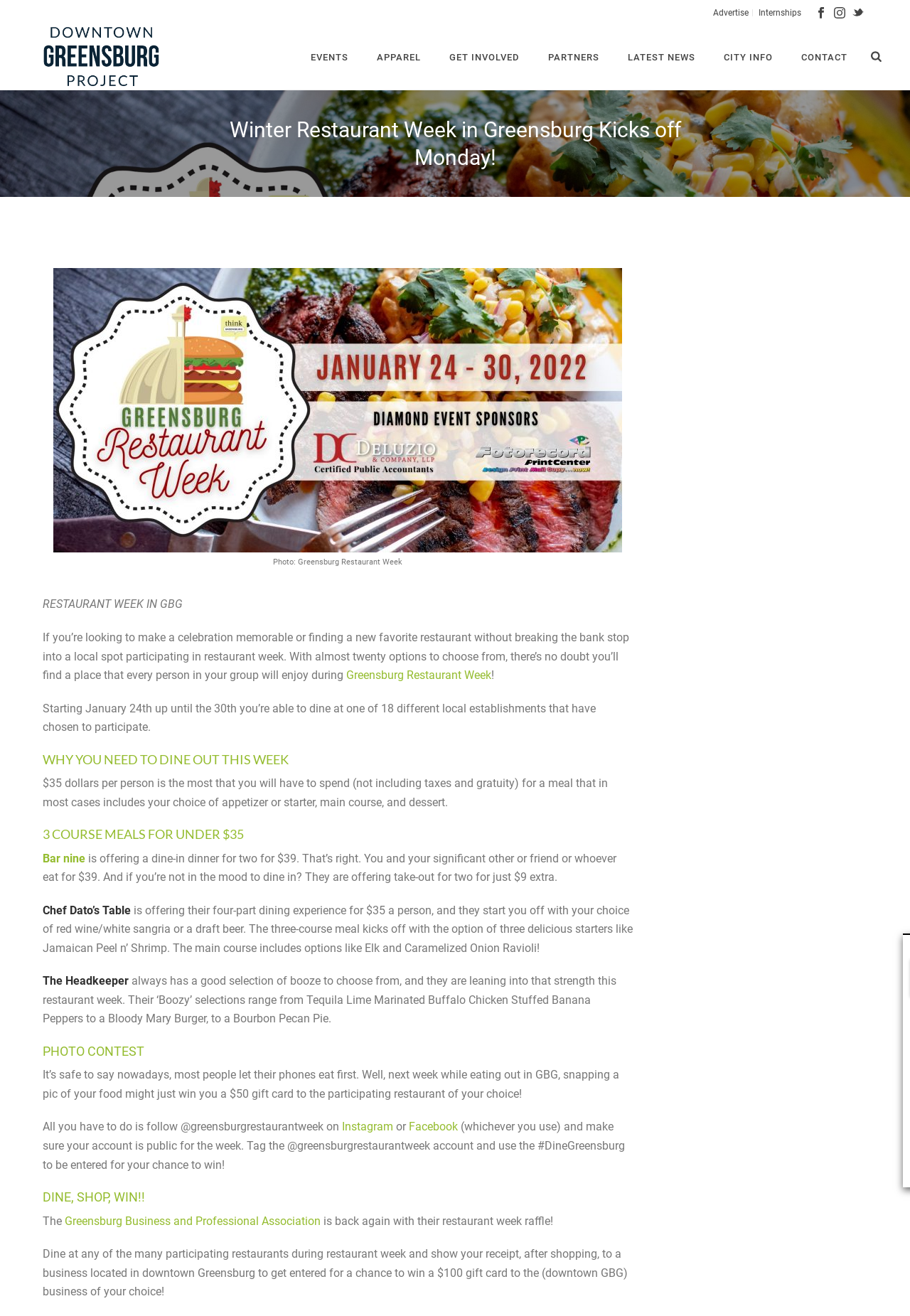What is the prize for the photo contest?
Could you please answer the question thoroughly and with as much detail as possible?

The article states that participants in the photo contest can win a $50 gift card to the participating restaurant of their choice.